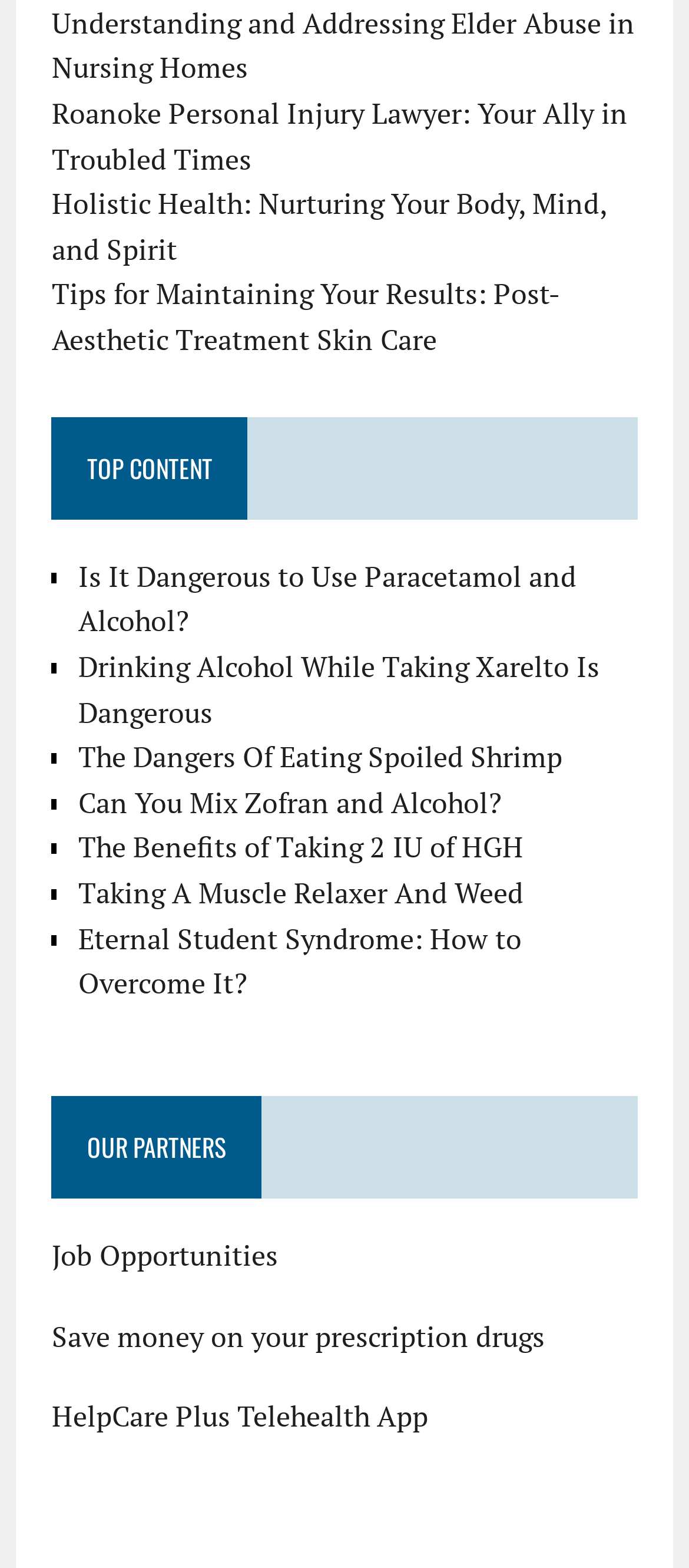Please predict the bounding box coordinates of the element's region where a click is necessary to complete the following instruction: "Learn about the benefits of taking 2 IU of HGH". The coordinates should be represented by four float numbers between 0 and 1, i.e., [left, top, right, bottom].

[0.113, 0.528, 0.76, 0.553]